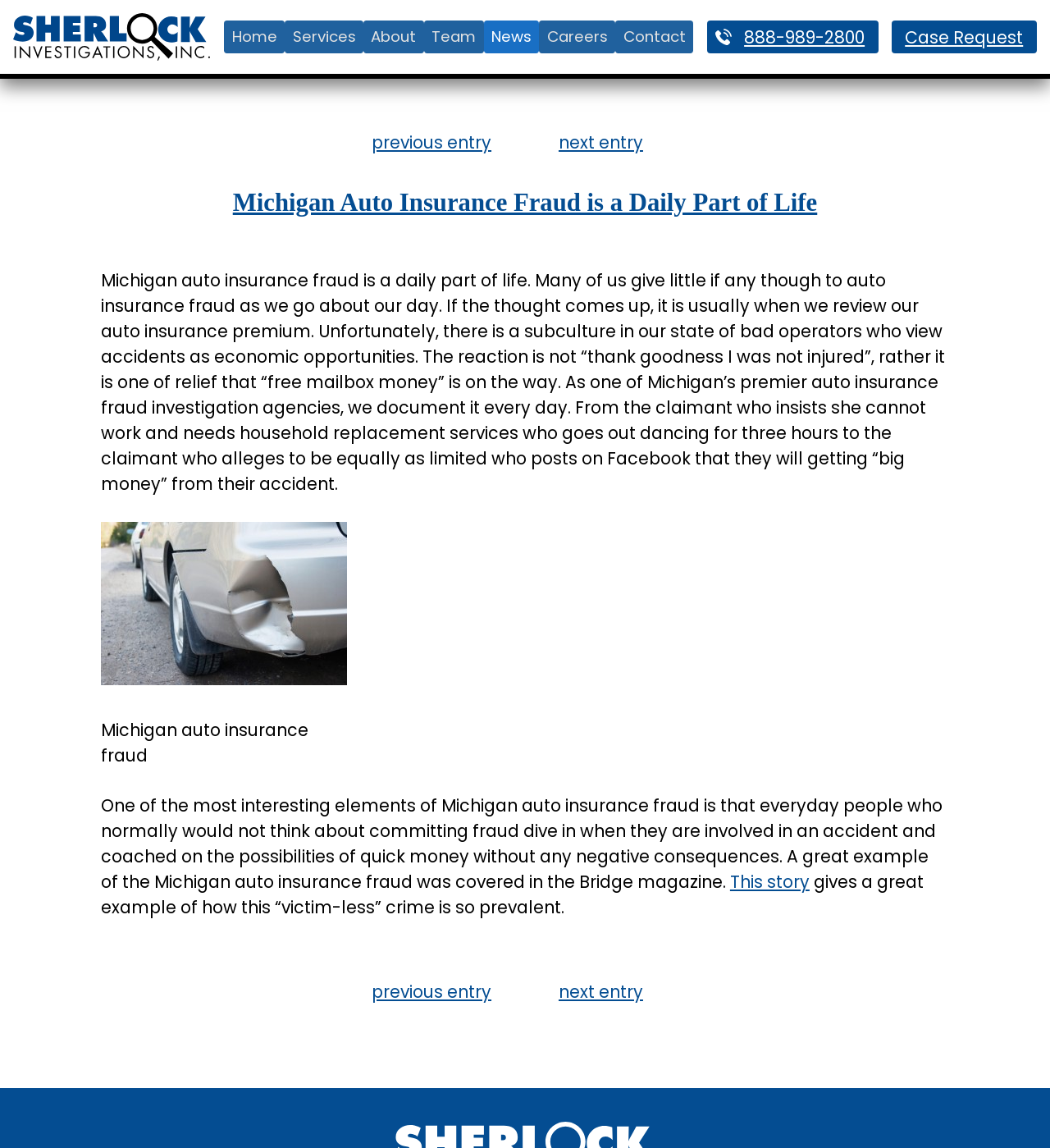What is the topic of the article?
Give a detailed explanation using the information visible in the image.

I determined the topic of the article by reading the header 'Michigan Auto Insurance Fraud is a Daily Part of Life' and the subsequent text that discusses auto insurance fraud in Michigan.